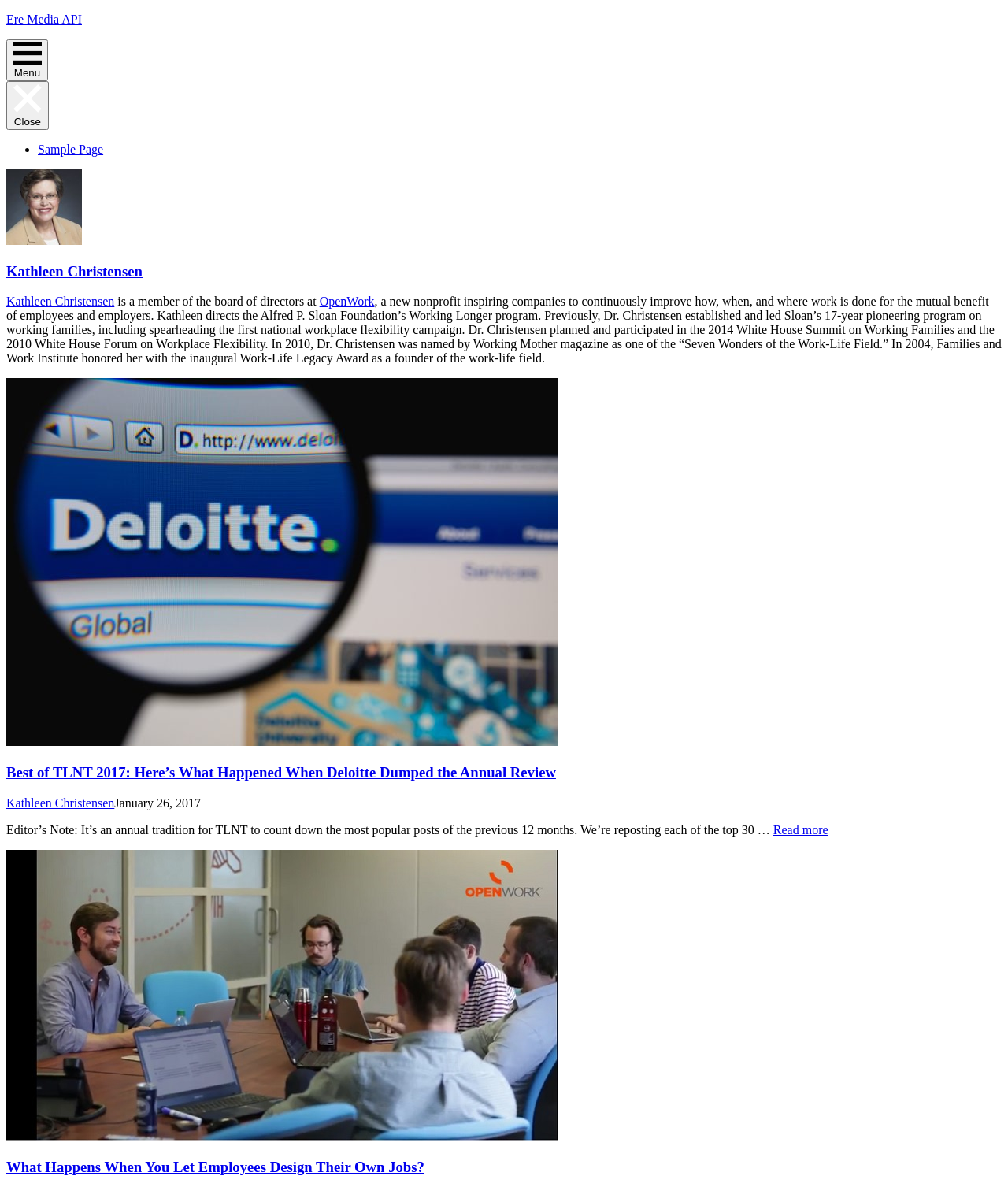Pinpoint the bounding box coordinates of the clickable area necessary to execute the following instruction: "Read more about 'Best of TLNT 2017: Here’s What Happened When Deloitte Dumped the Annual Review'". The coordinates should be given as four float numbers between 0 and 1, namely [left, top, right, bottom].

[0.767, 0.693, 0.822, 0.705]